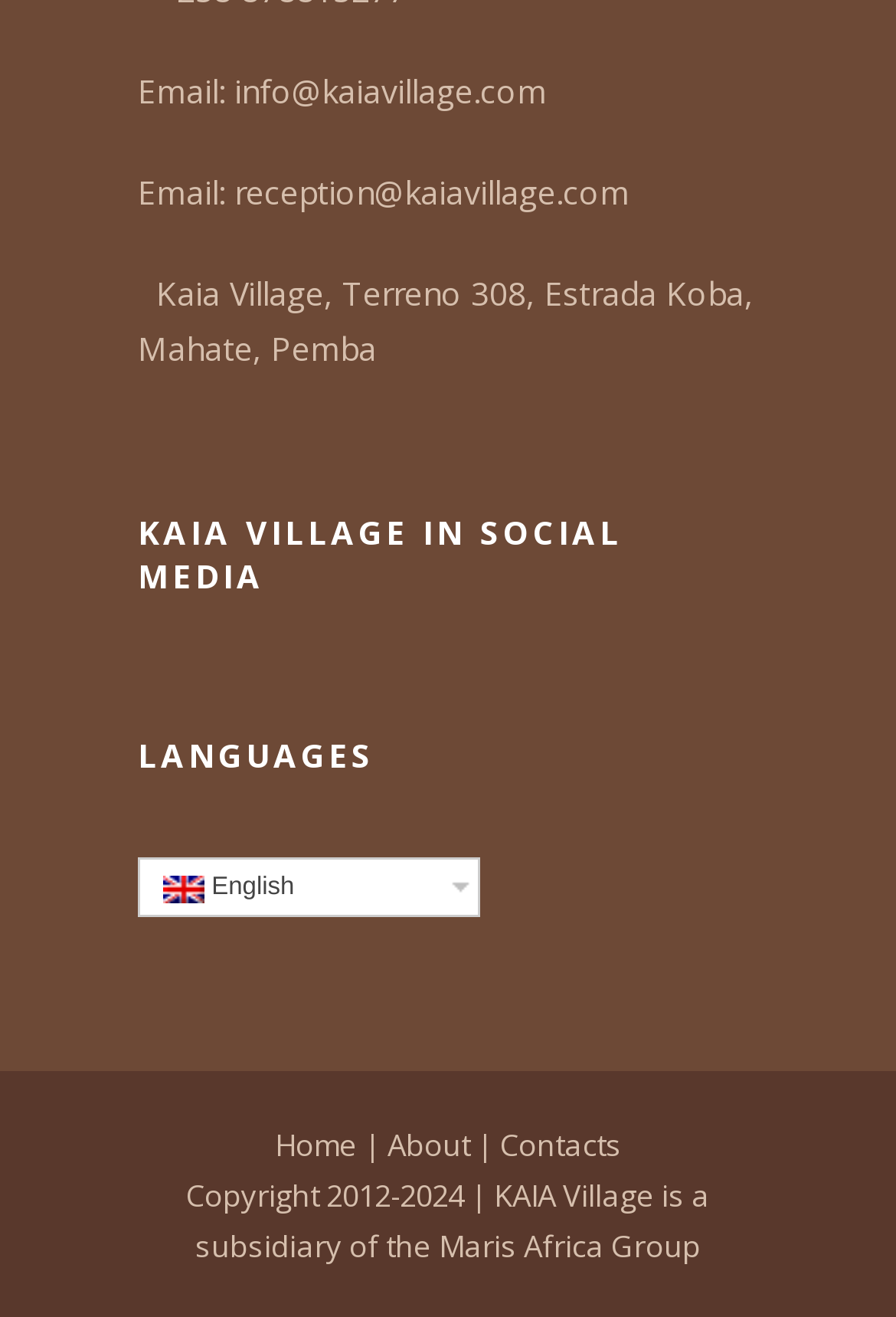Locate the bounding box coordinates of the clickable region to complete the following instruction: "Send an email to info@kaiavillage.com."

[0.262, 0.053, 0.61, 0.086]